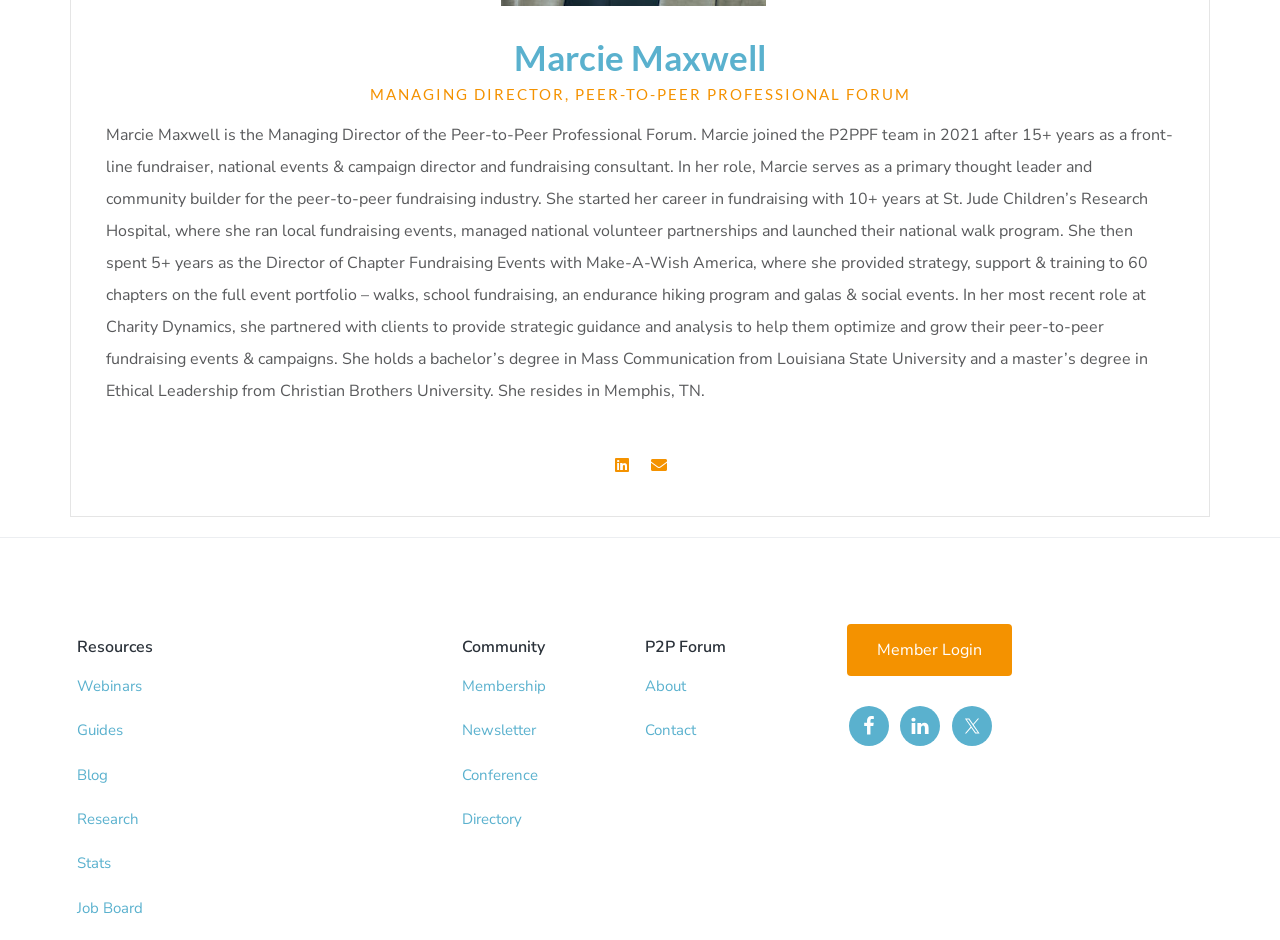Based on the image, provide a detailed response to the question:
What is the name of the organization Marcie Maxwell works for?

The webpage mentions that Marcie Maxwell is the Managing Director of the Peer-to-Peer Professional Forum, which is the organization she works for.